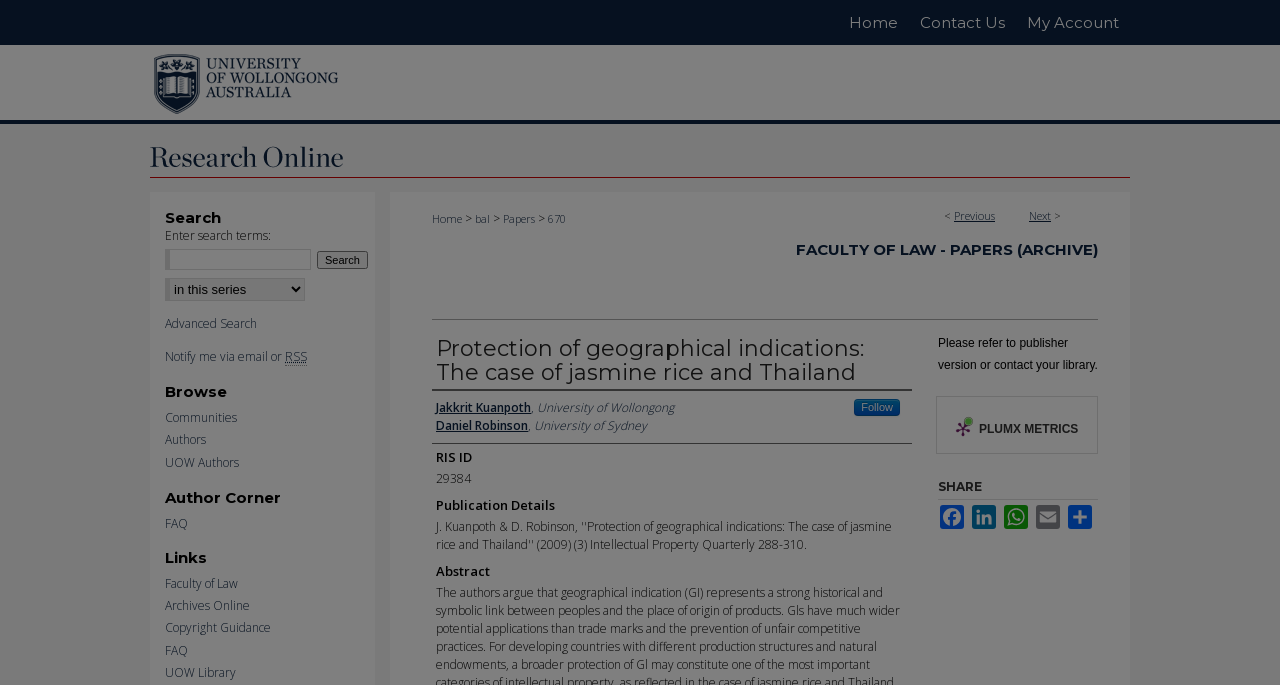Identify the bounding box for the described UI element: "UOW Library".

[0.129, 0.972, 0.305, 0.993]